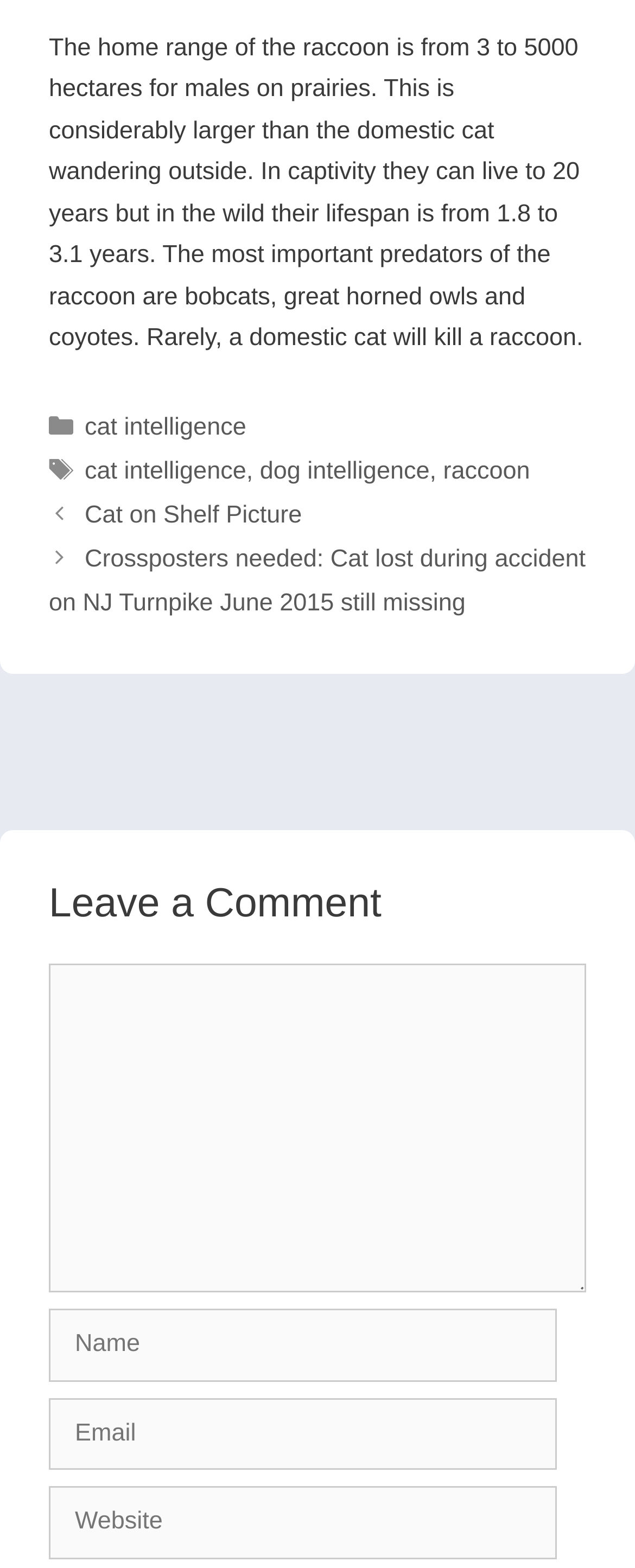Give a concise answer using only one word or phrase for this question:
What are the predators of the raccoon?

bobcats, great horned owls, coyotes